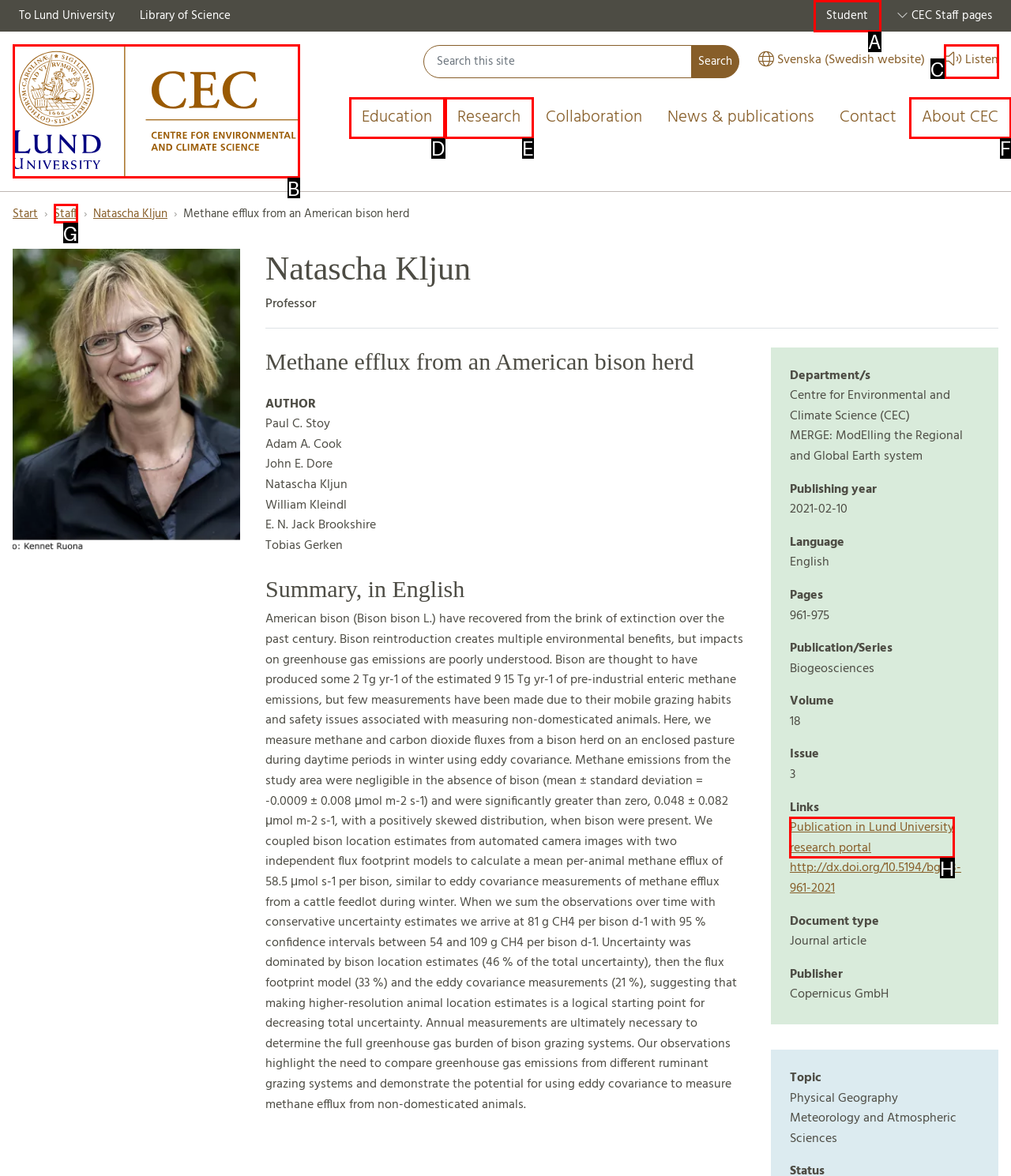To complete the instruction: Read the publication in Lund University research portal, which HTML element should be clicked?
Respond with the option's letter from the provided choices.

H